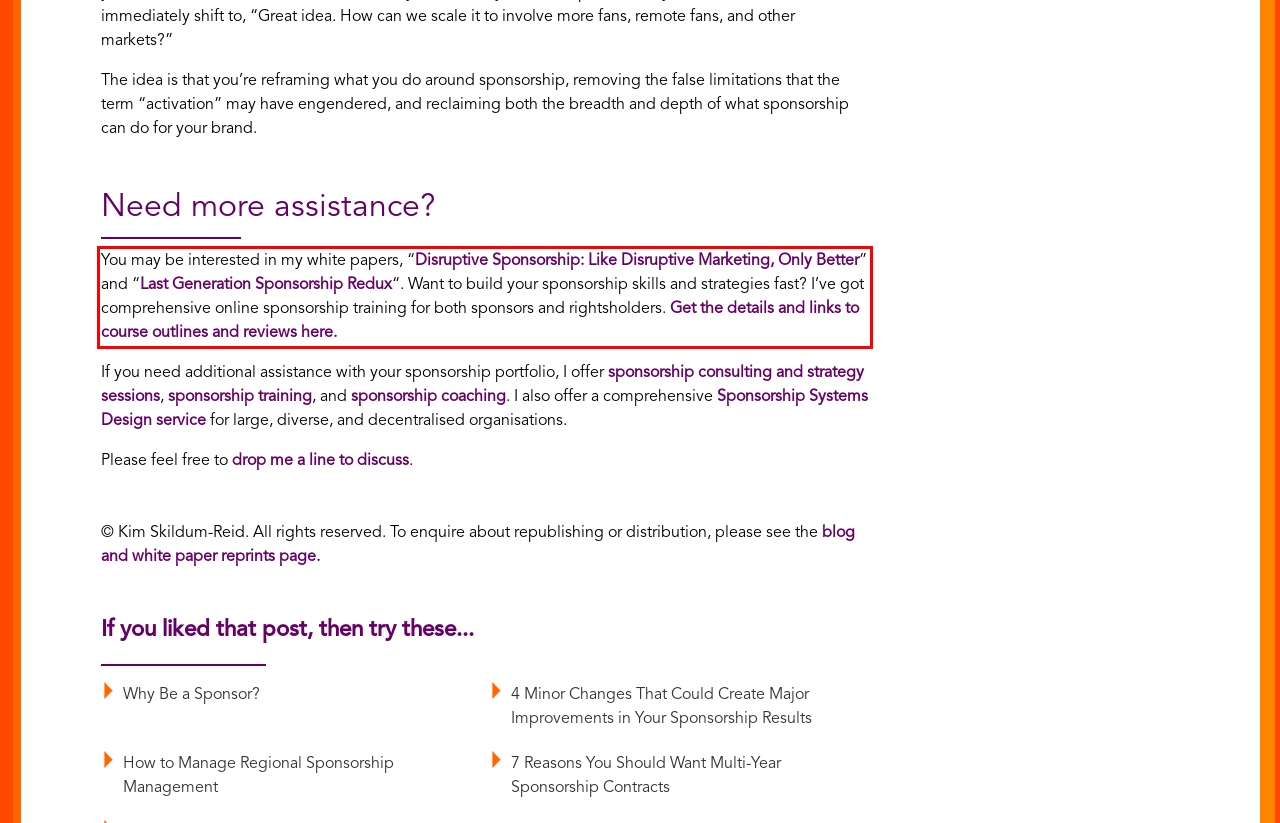With the given screenshot of a webpage, locate the red rectangle bounding box and extract the text content using OCR.

You may be interested in my white papers, “Disruptive Sponsorship: Like Disruptive Marketing, Only Better” and “Last Generation Sponsorship Redux“. Want to build your sponsorship skills and strategies fast? I’ve got comprehensive online sponsorship training for both sponsors and rightsholders. Get the details and links to course outlines and reviews here.